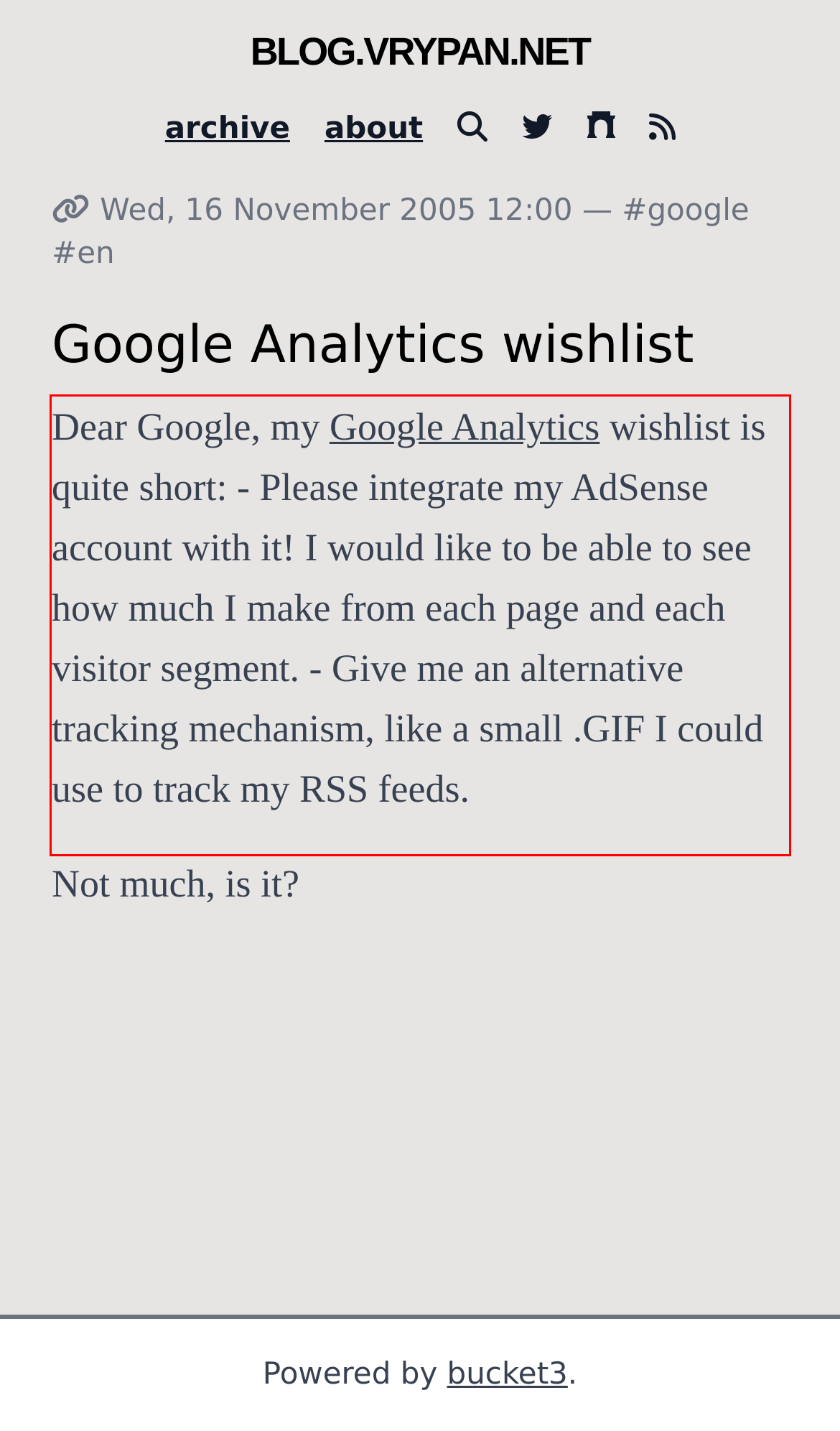You are provided with a screenshot of a webpage that includes a red bounding box. Extract and generate the text content found within the red bounding box.

Dear Google, my Google Analytics wishlist is quite short: - Please integrate my AdSense account with it! I would like to be able to see how much I make from each page and each visitor segment. - Give me an alternative tracking mechanism, like a small .GIF I could use to track my RSS feeds.